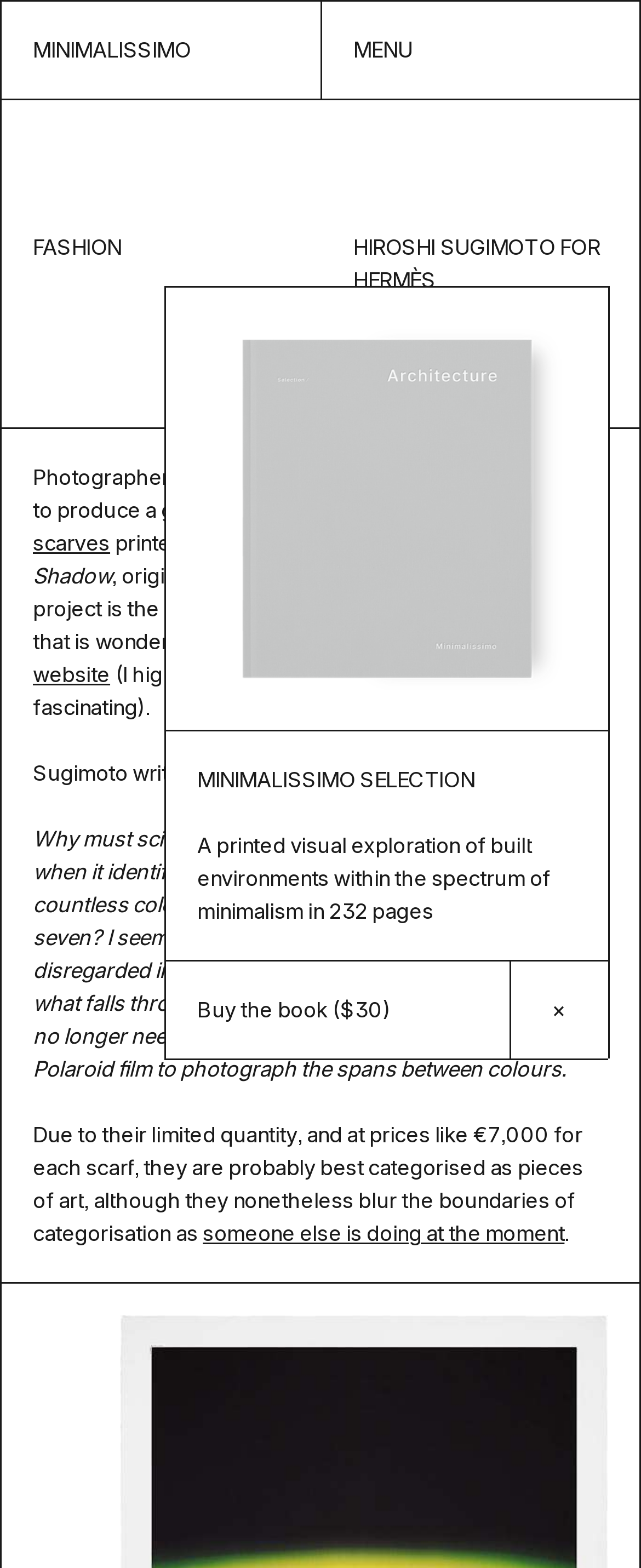What is the headline of the webpage?

HIROSHI SUGIMOTO FOR HERMÈS